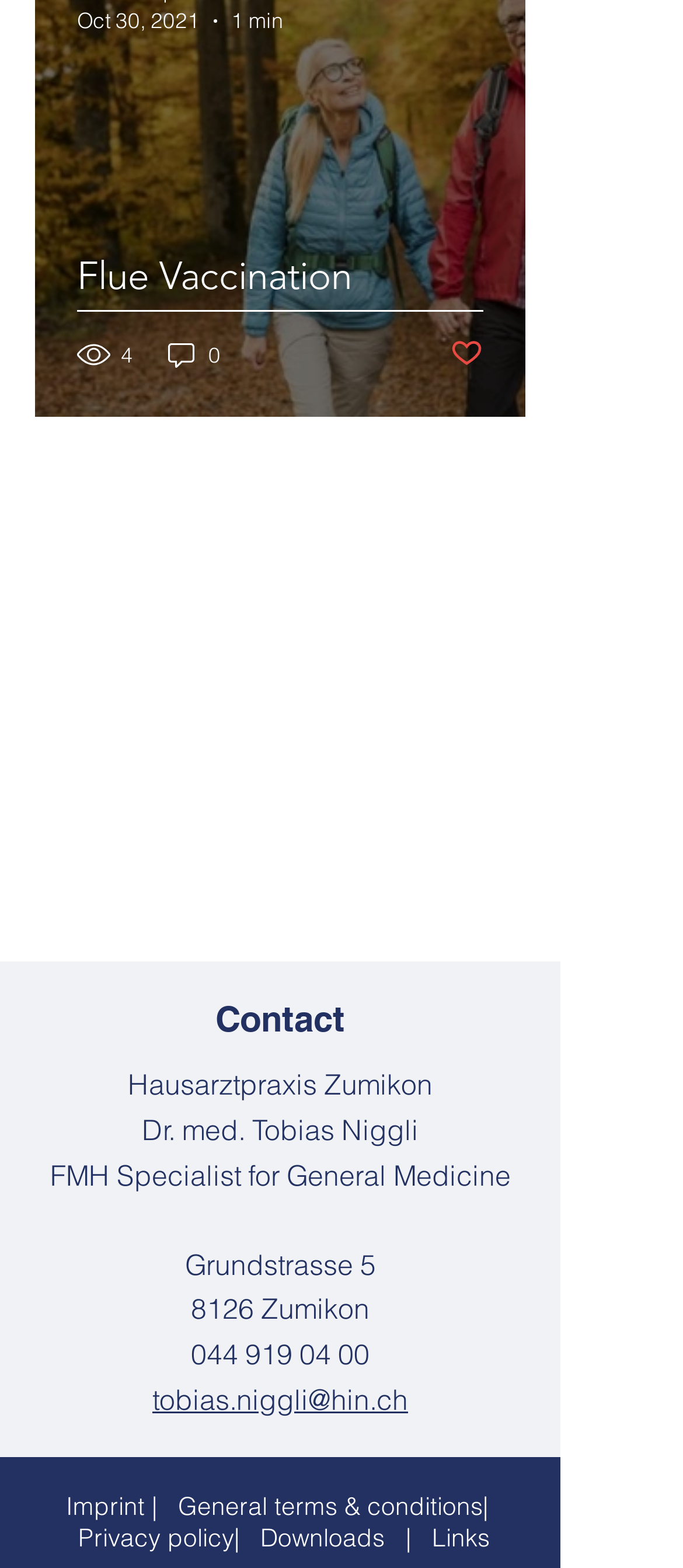Please determine the bounding box coordinates of the element to click in order to execute the following instruction: "Call the phone number". The coordinates should be four float numbers between 0 and 1, specified as [left, top, right, bottom].

[0.279, 0.852, 0.541, 0.875]